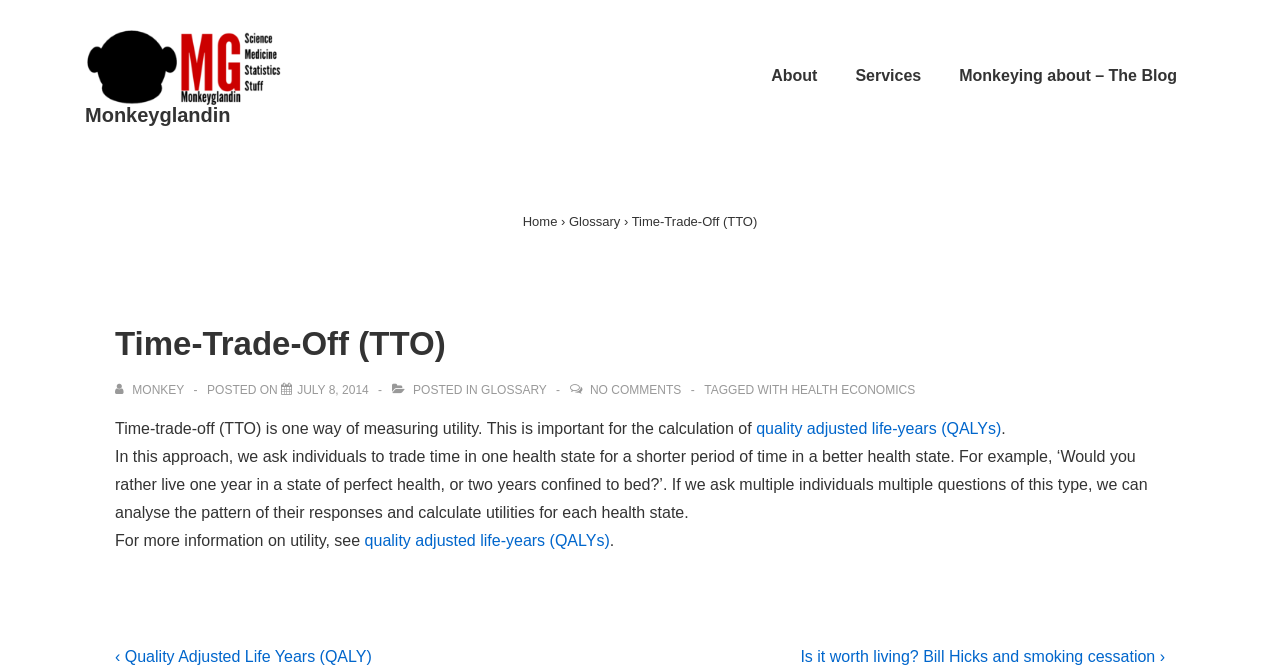Identify the bounding box coordinates necessary to click and complete the given instruction: "Read about quality adjusted life-years (QALYs)".

[0.591, 0.626, 0.782, 0.651]